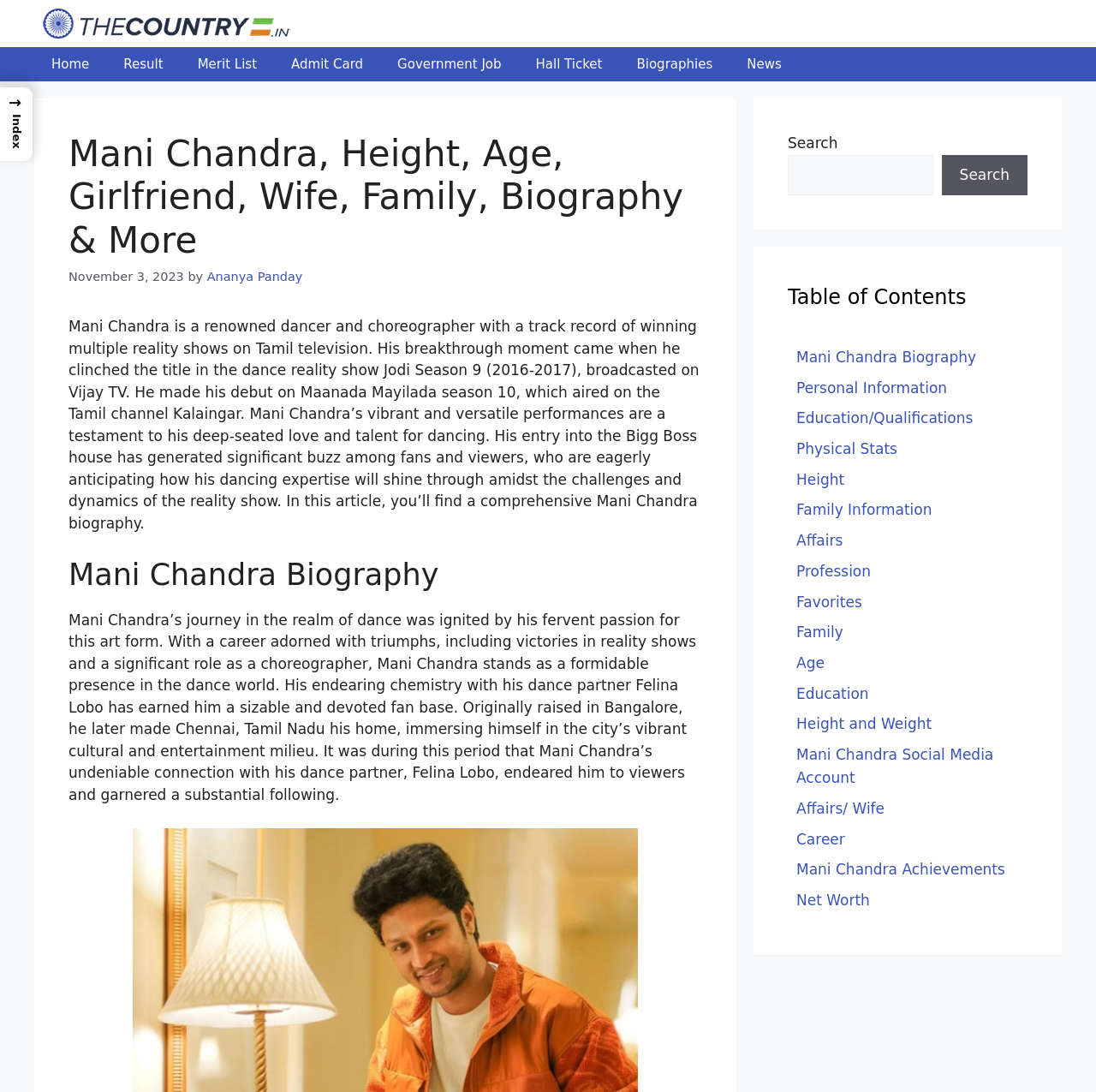Calculate the bounding box coordinates of the UI element given the description: "Height and Weight".

[0.727, 0.653, 0.85, 0.674]